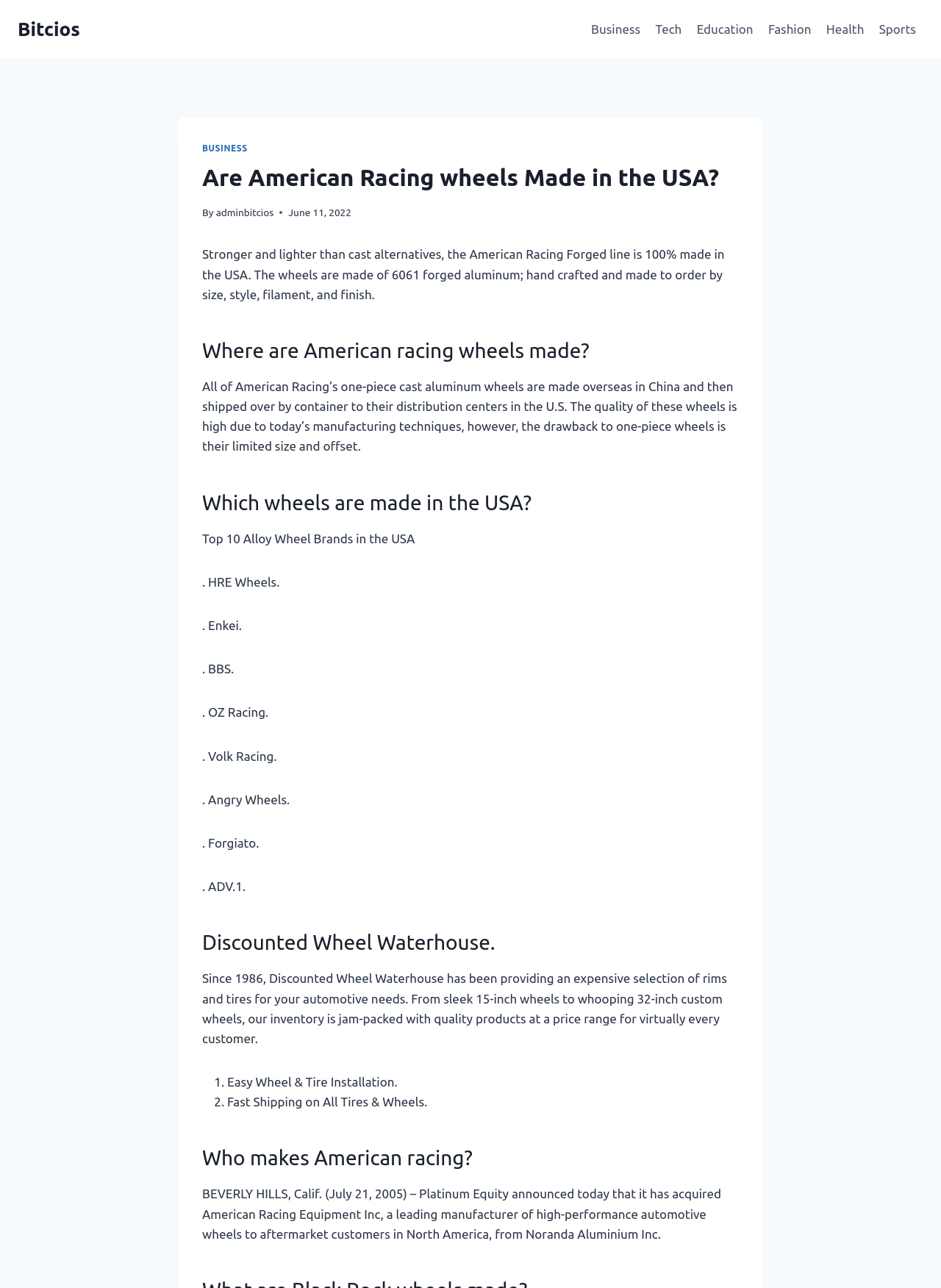Extract the main title from the webpage and generate its text.

Are American Racing wheels Made in the USA?